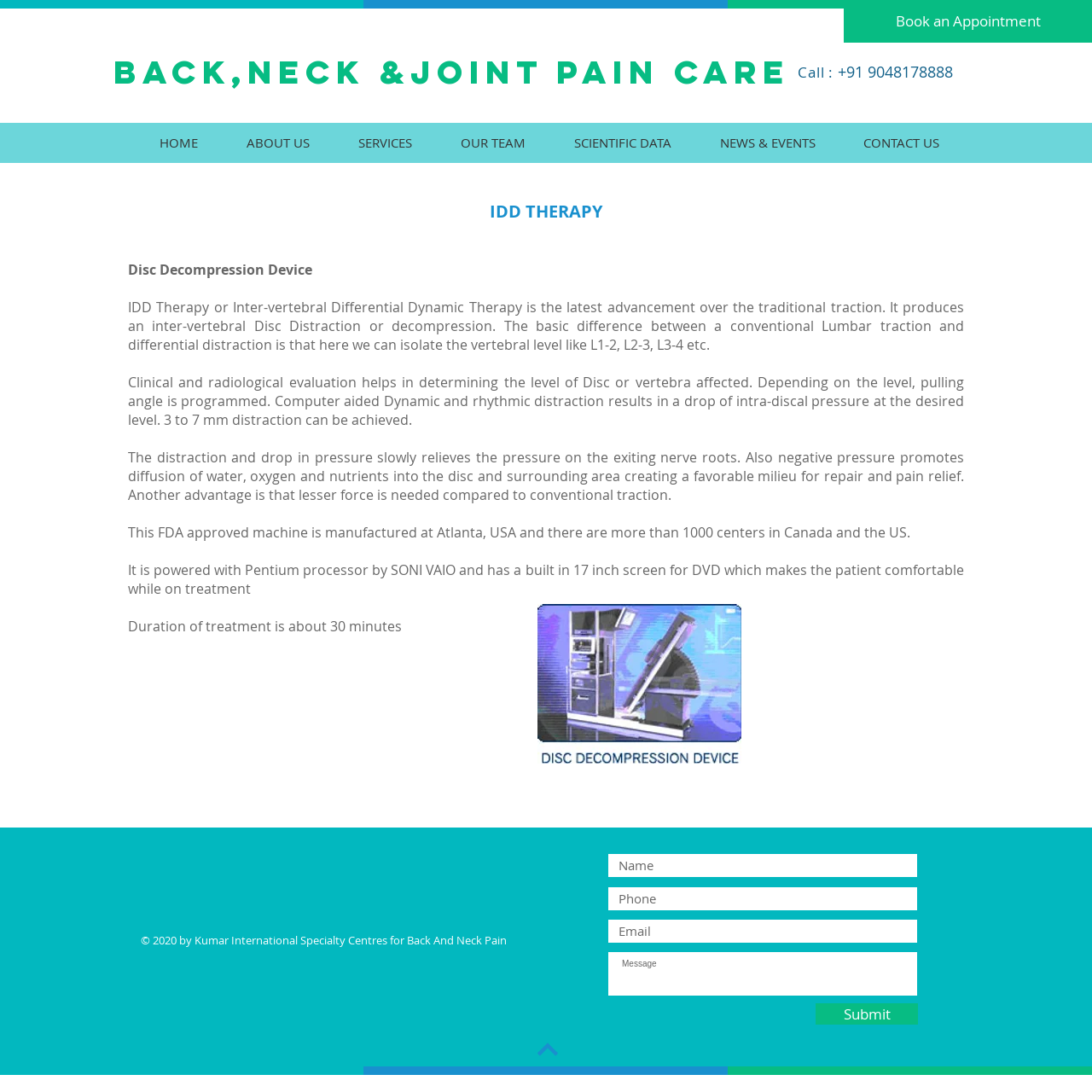Please pinpoint the bounding box coordinates for the region I should click to adhere to this instruction: "Book an appointment".

[0.773, 0.0, 1.0, 0.039]